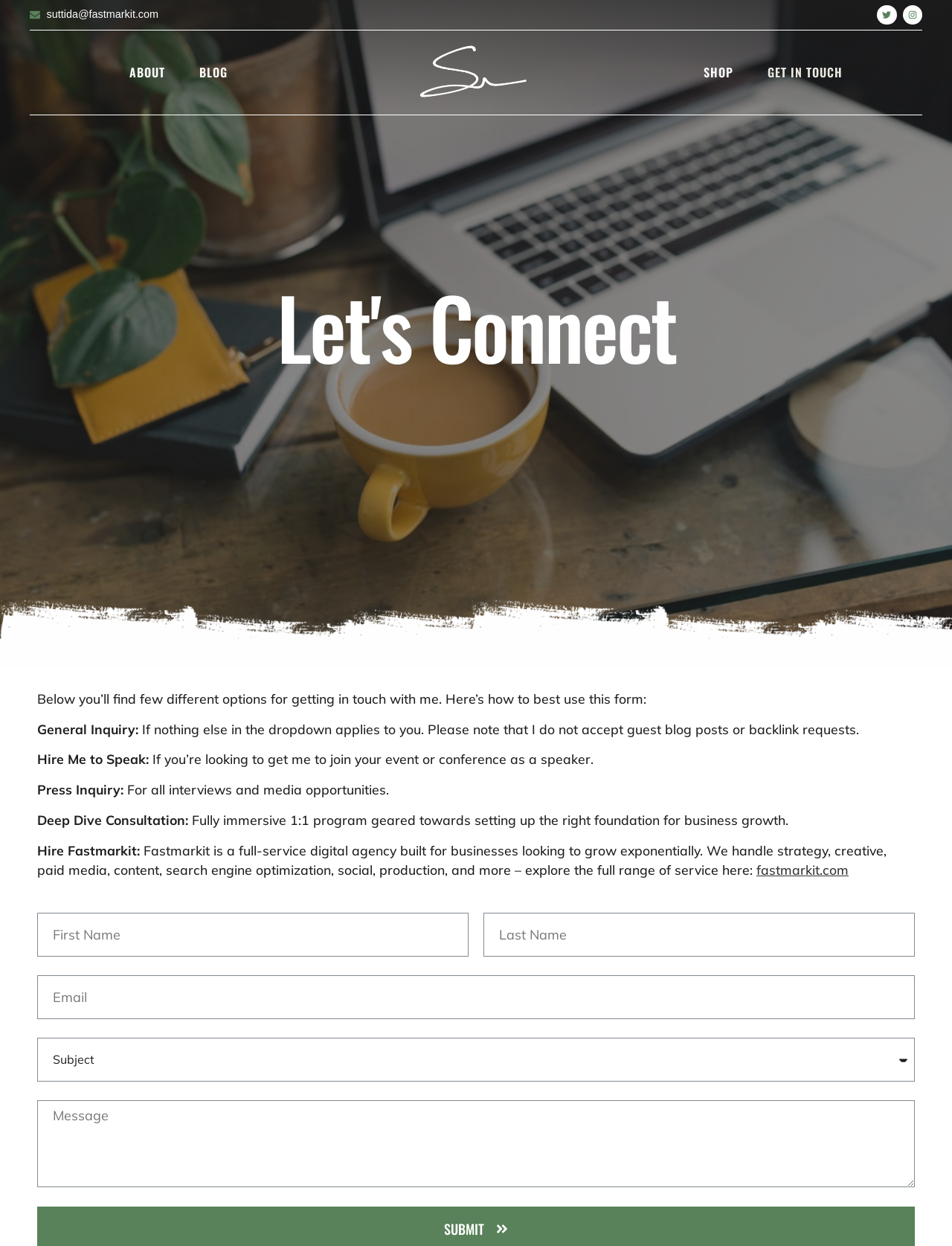Could you provide the bounding box coordinates for the portion of the screen to click to complete this instruction: "Click on the GET IN TOUCH link"?

[0.791, 0.031, 0.901, 0.086]